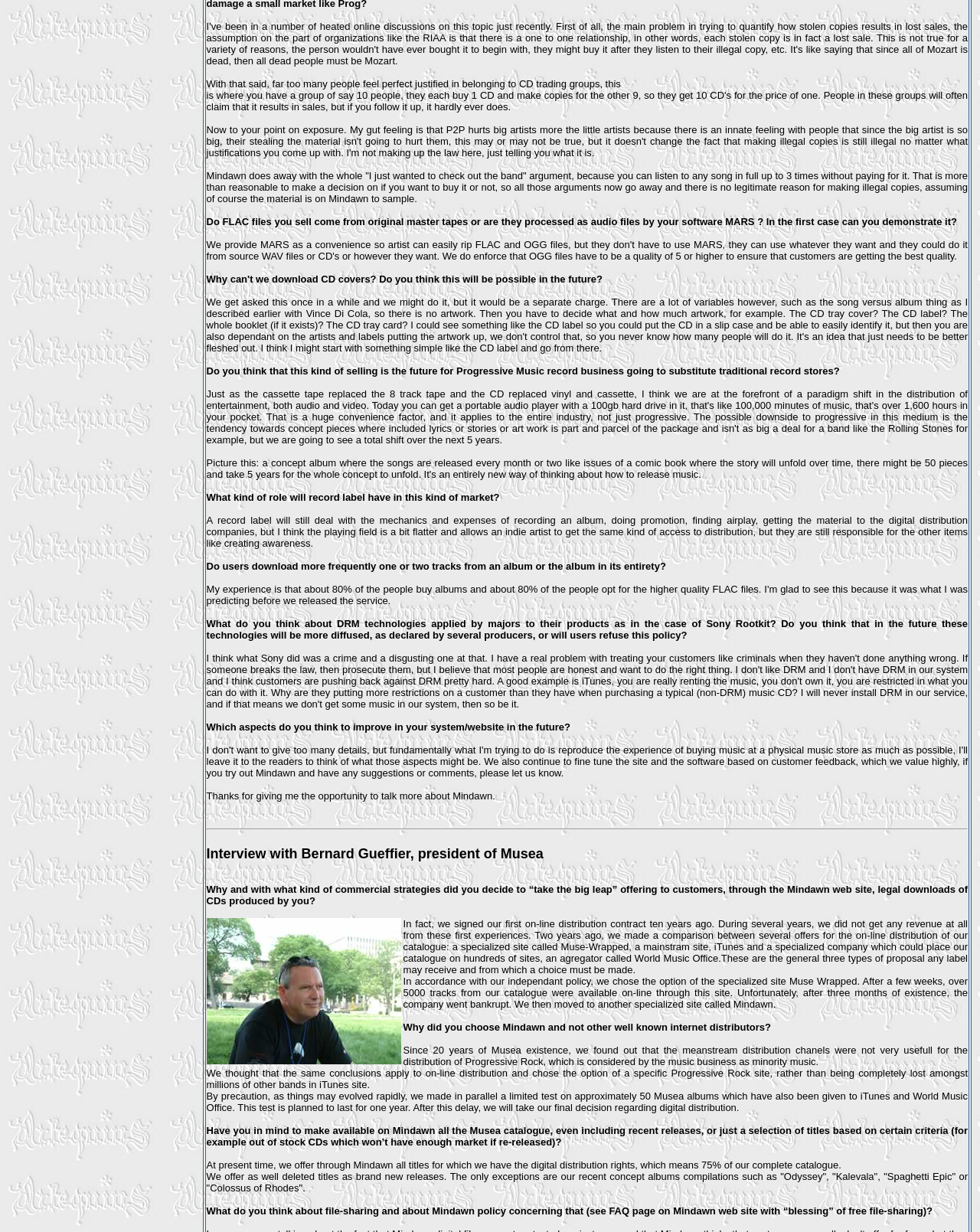Why did Musea choose Mindawn over other distributors?
Answer the question with a single word or phrase derived from the image.

Specific Progressive Rock site